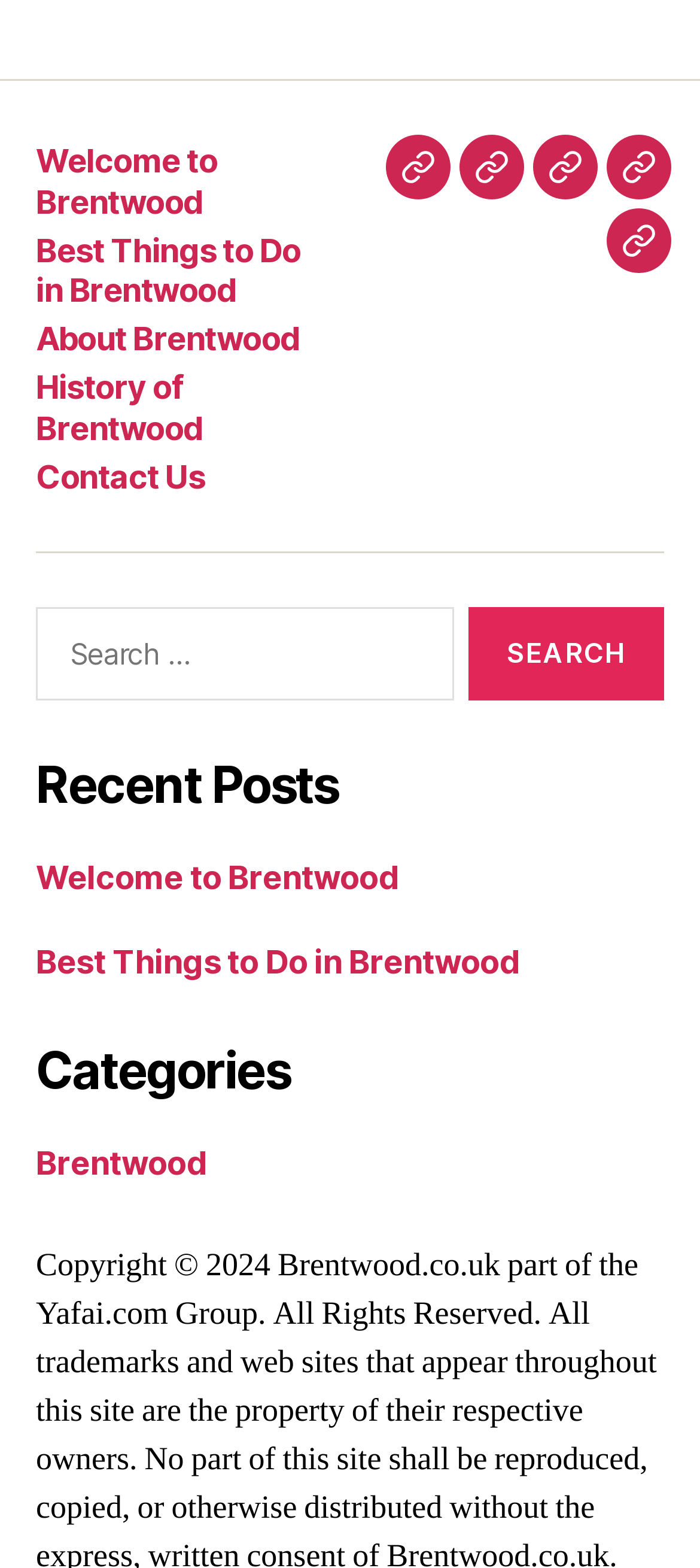Please identify the bounding box coordinates of the region to click in order to complete the given instruction: "Contact Us". The coordinates should be four float numbers between 0 and 1, i.e., [left, top, right, bottom].

[0.051, 0.292, 0.292, 0.316]